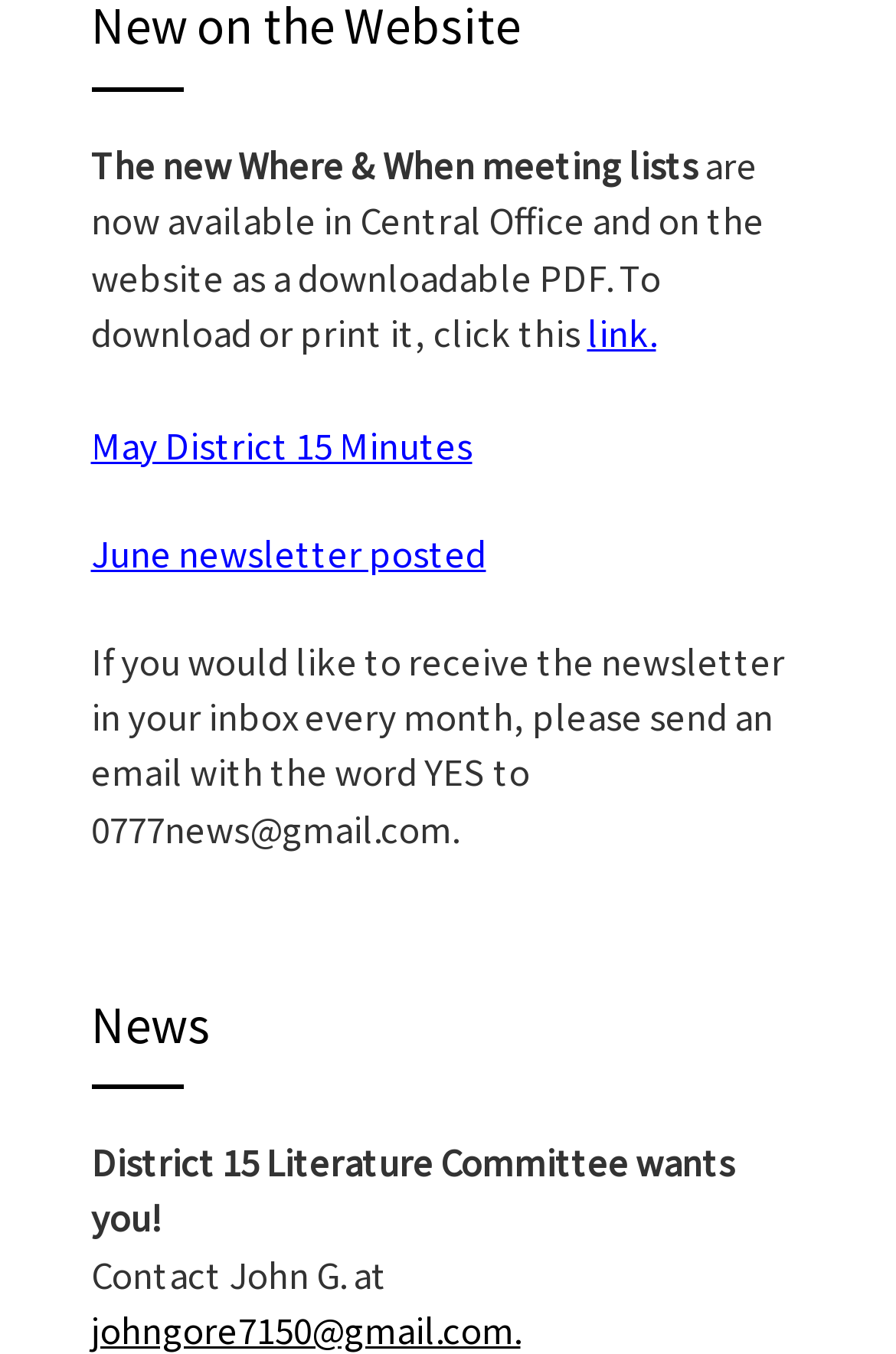Answer the question with a brief word or phrase:
What is the email address of John G.?

johngore7150@gmail.com